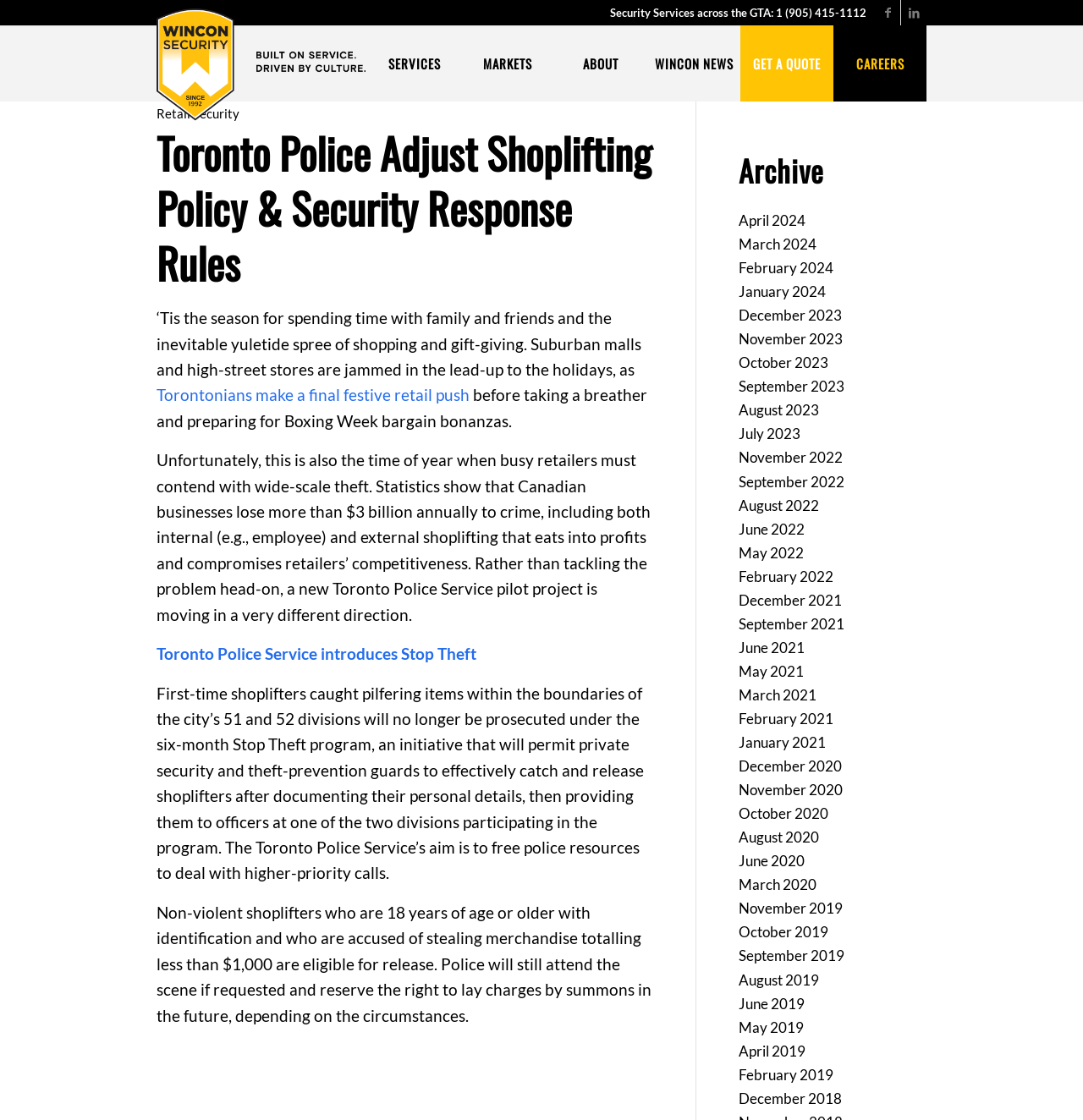Please identify the bounding box coordinates of the area that needs to be clicked to fulfill the following instruction: "Click on the Facebook link."

[0.809, 0.0, 0.831, 0.023]